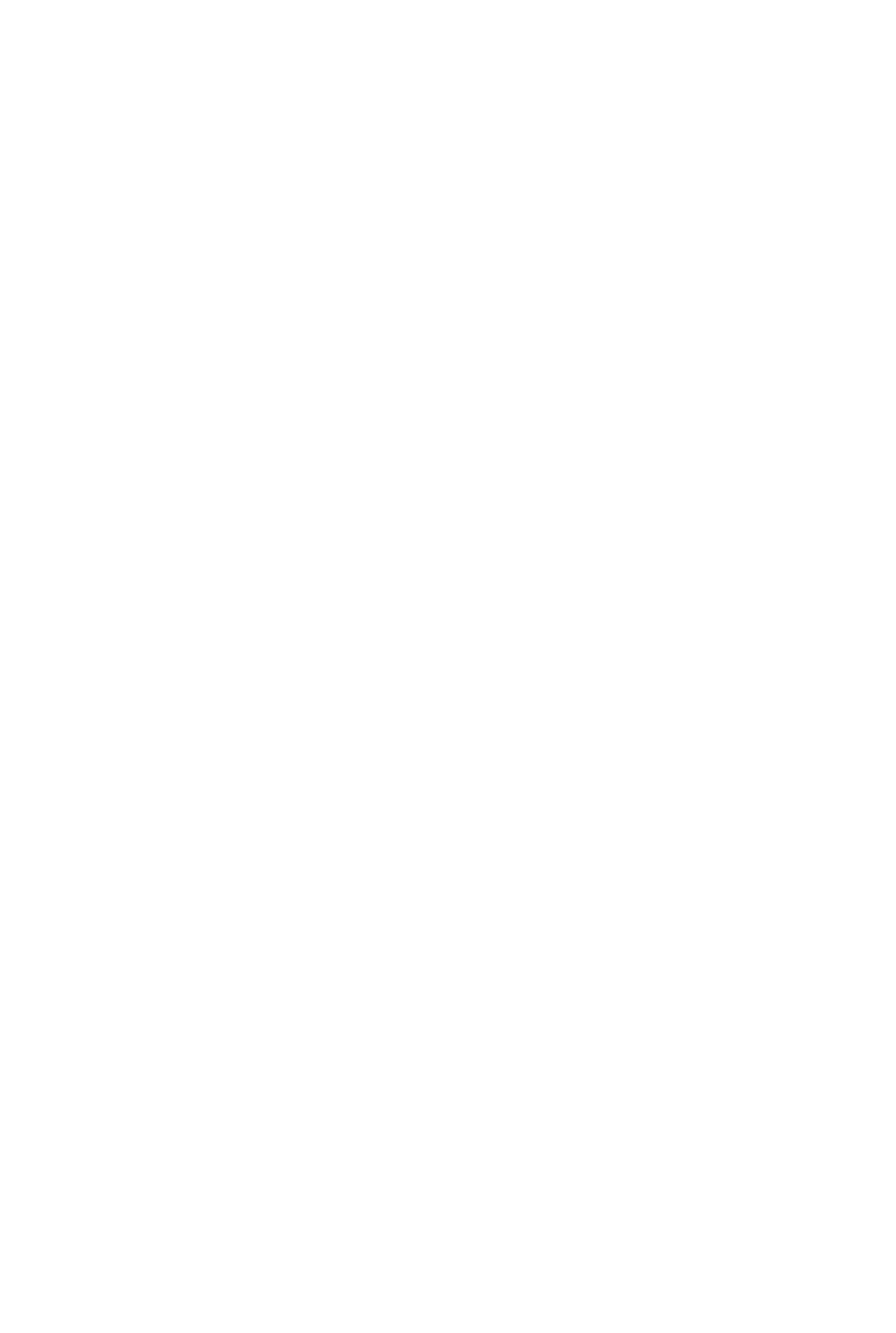What is the registration number of Unity Technologies?
Please answer the question with a detailed and comprehensive explanation.

The webpage displays the registration number '31010902002961' as a link, which is likely the registration number of Unity Technologies.